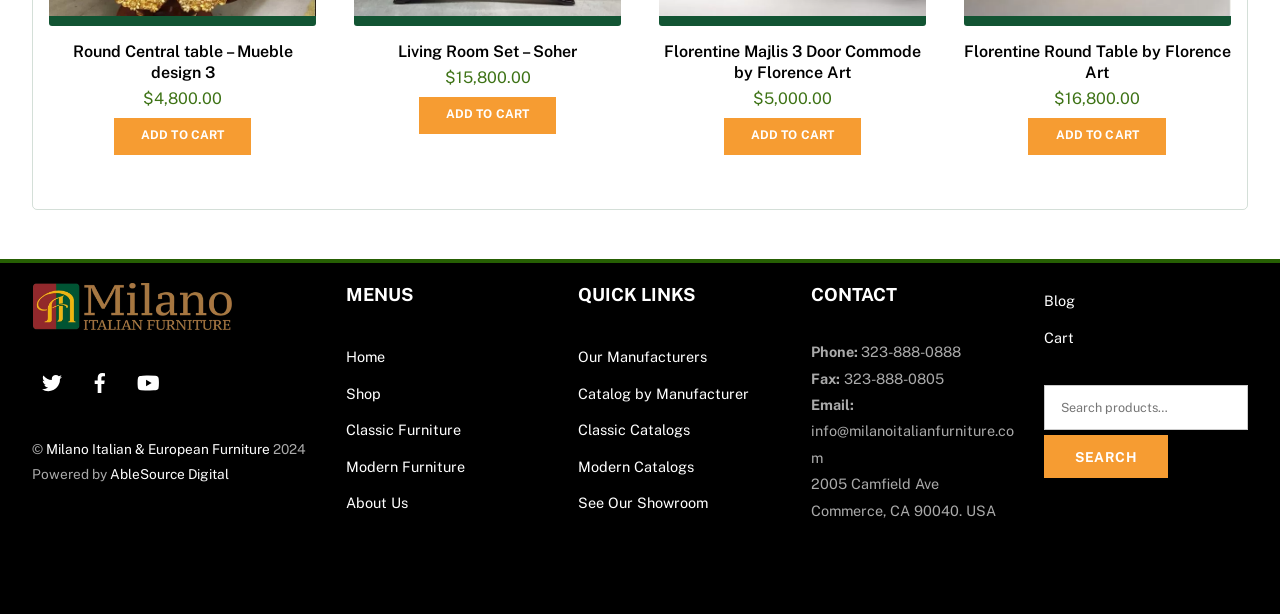How many menu items are under the 'MENUS' heading?
Please provide a full and detailed response to the question.

I counted the number of menu items under the 'MENUS' heading by looking at the links with the text 'Home', 'Shop', 'Classic Furniture', 'Modern Furniture', and 'About Us'.